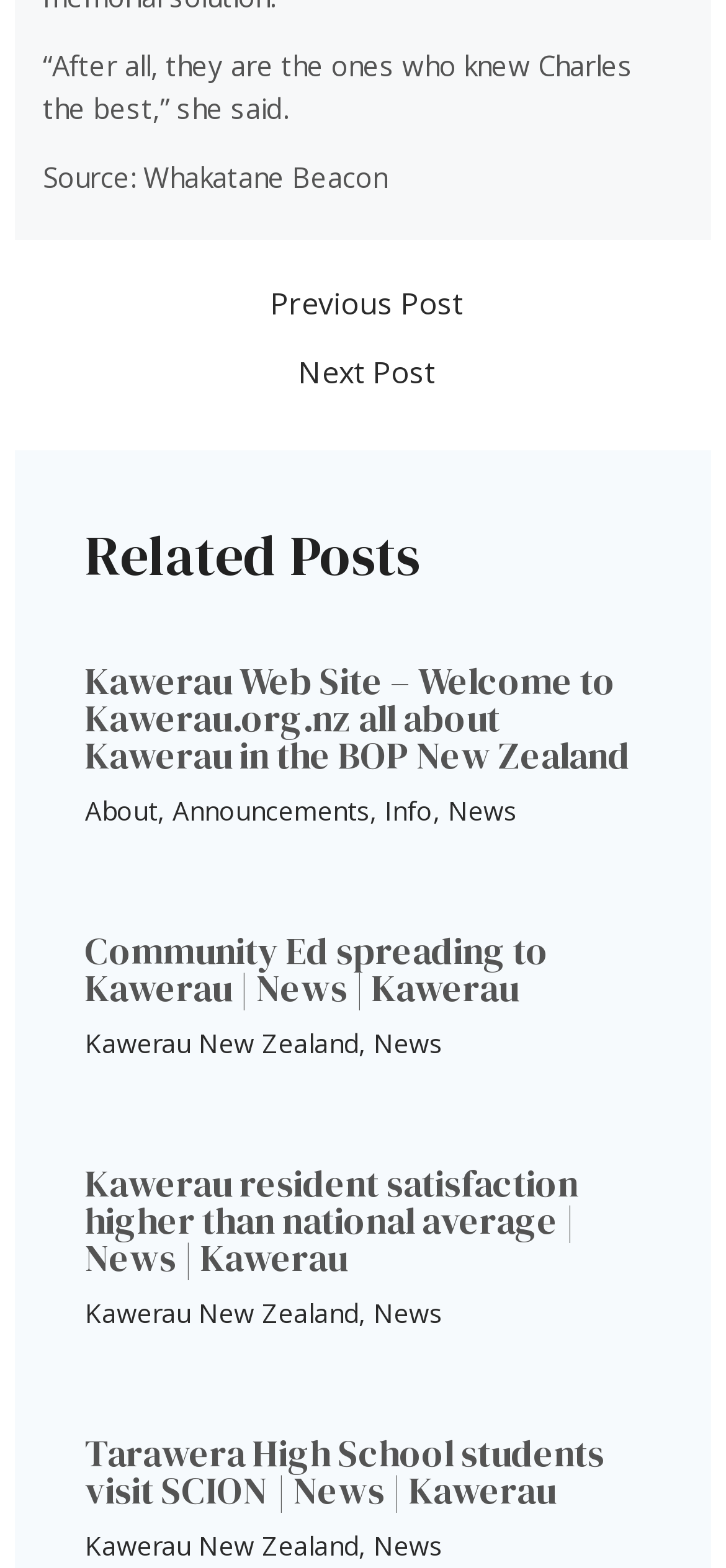From the webpage screenshot, predict the bounding box of the UI element that matches this description: "News".

[0.514, 0.826, 0.609, 0.849]